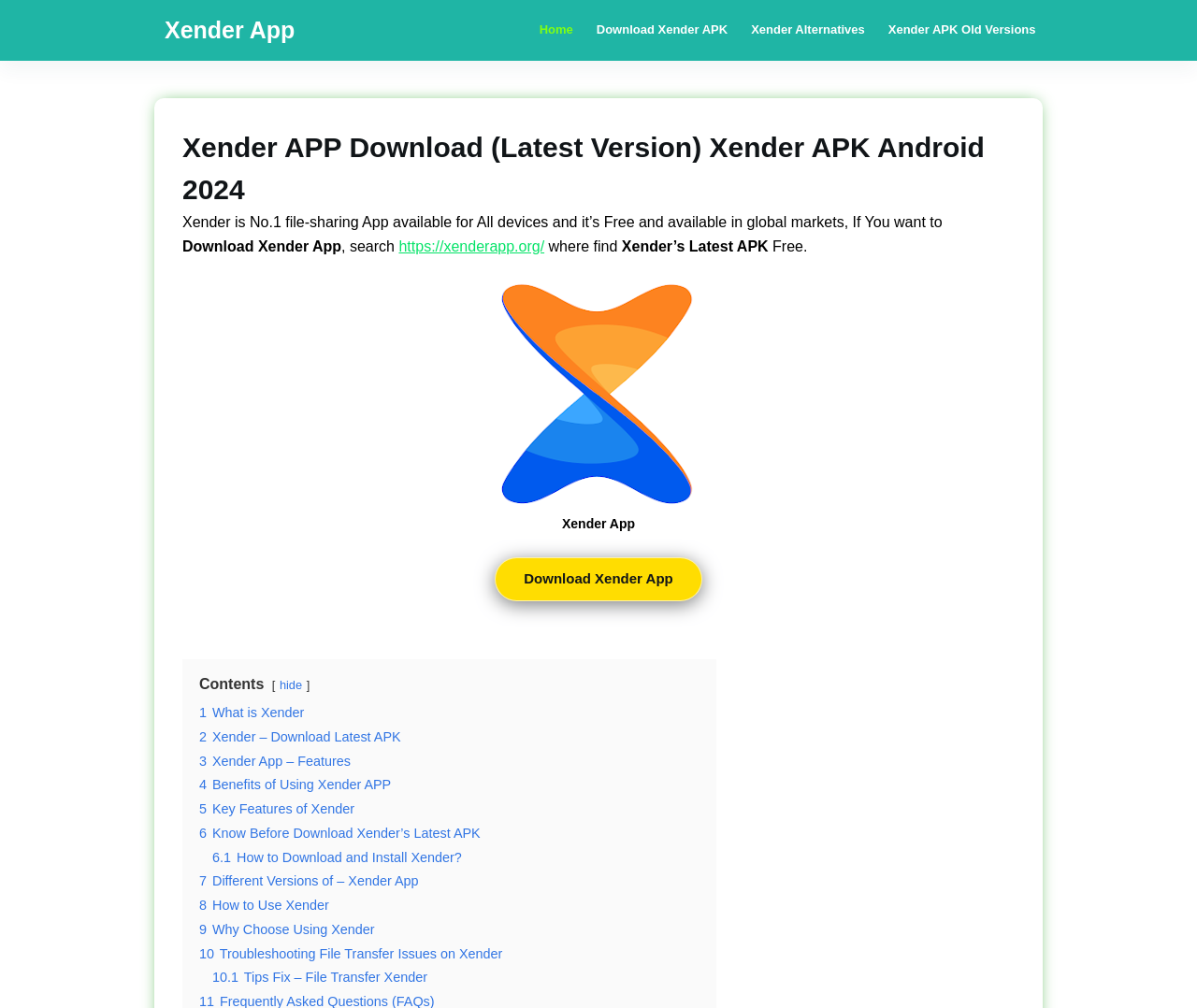Identify the first-level heading on the webpage and generate its text content.

Xender APP Download (Latest Version) Xender APK Android 2024